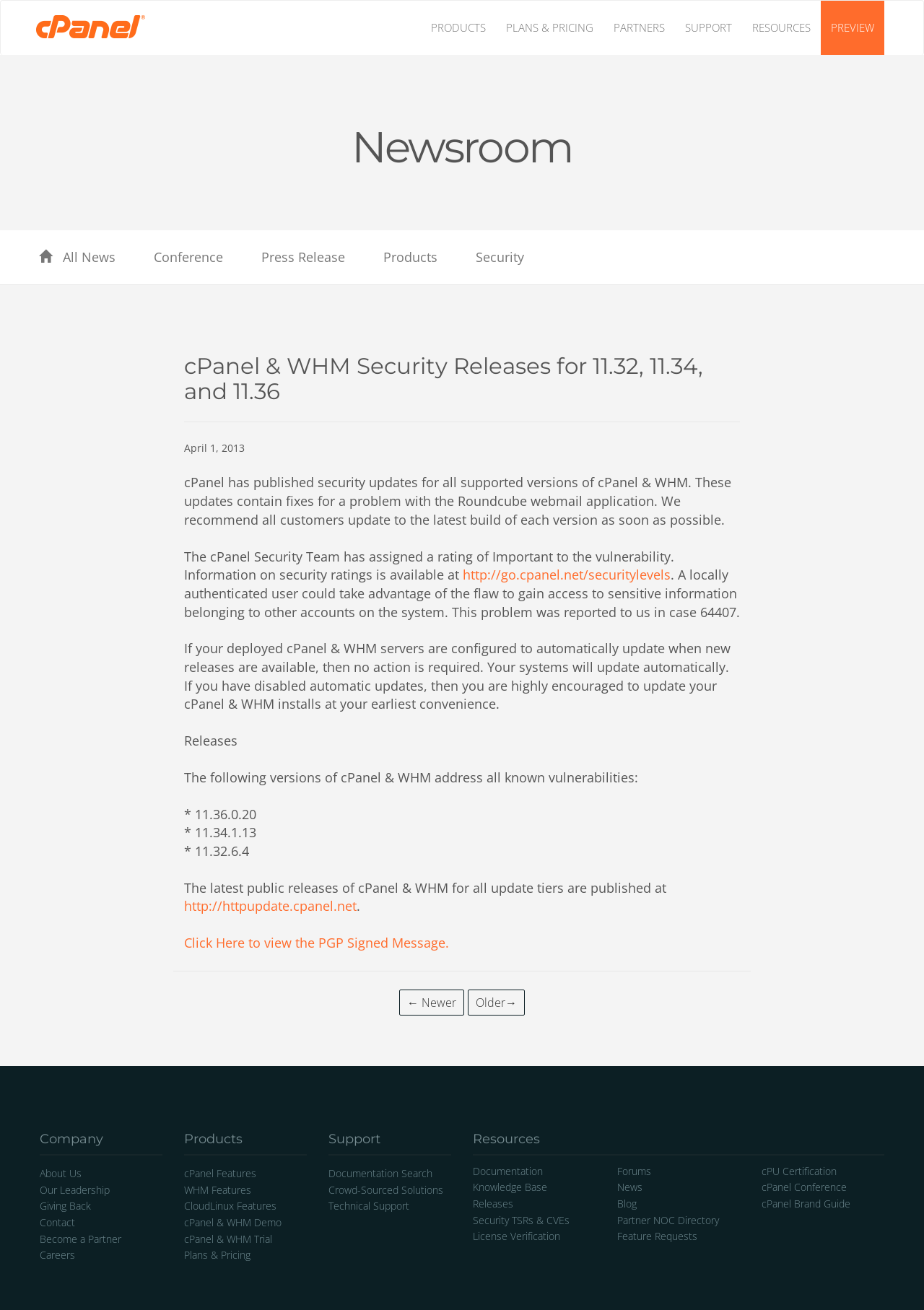Determine the bounding box coordinates of the area to click in order to meet this instruction: "Click on the 'PRODUCTS' link".

[0.455, 0.001, 0.537, 0.042]